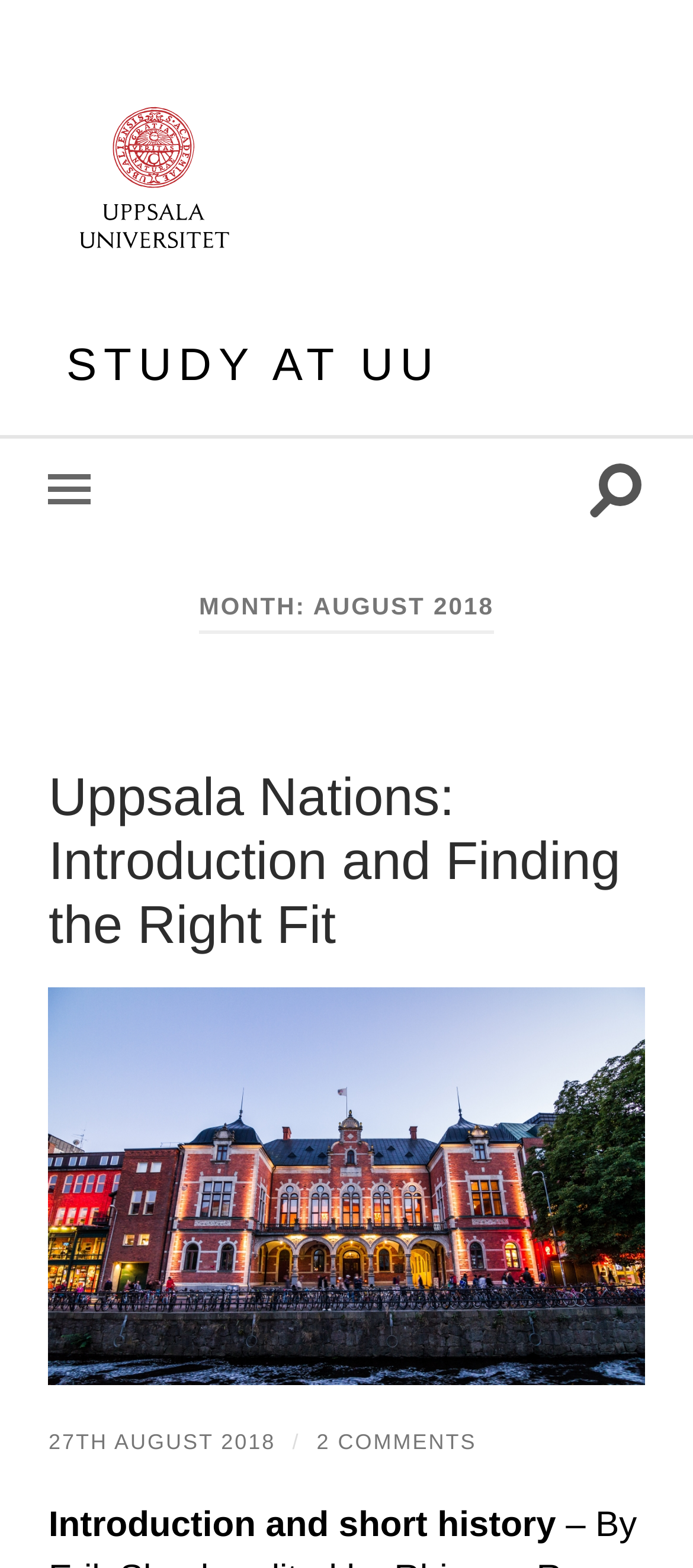Provide a brief response using a word or short phrase to this question:
How many comments are there?

2